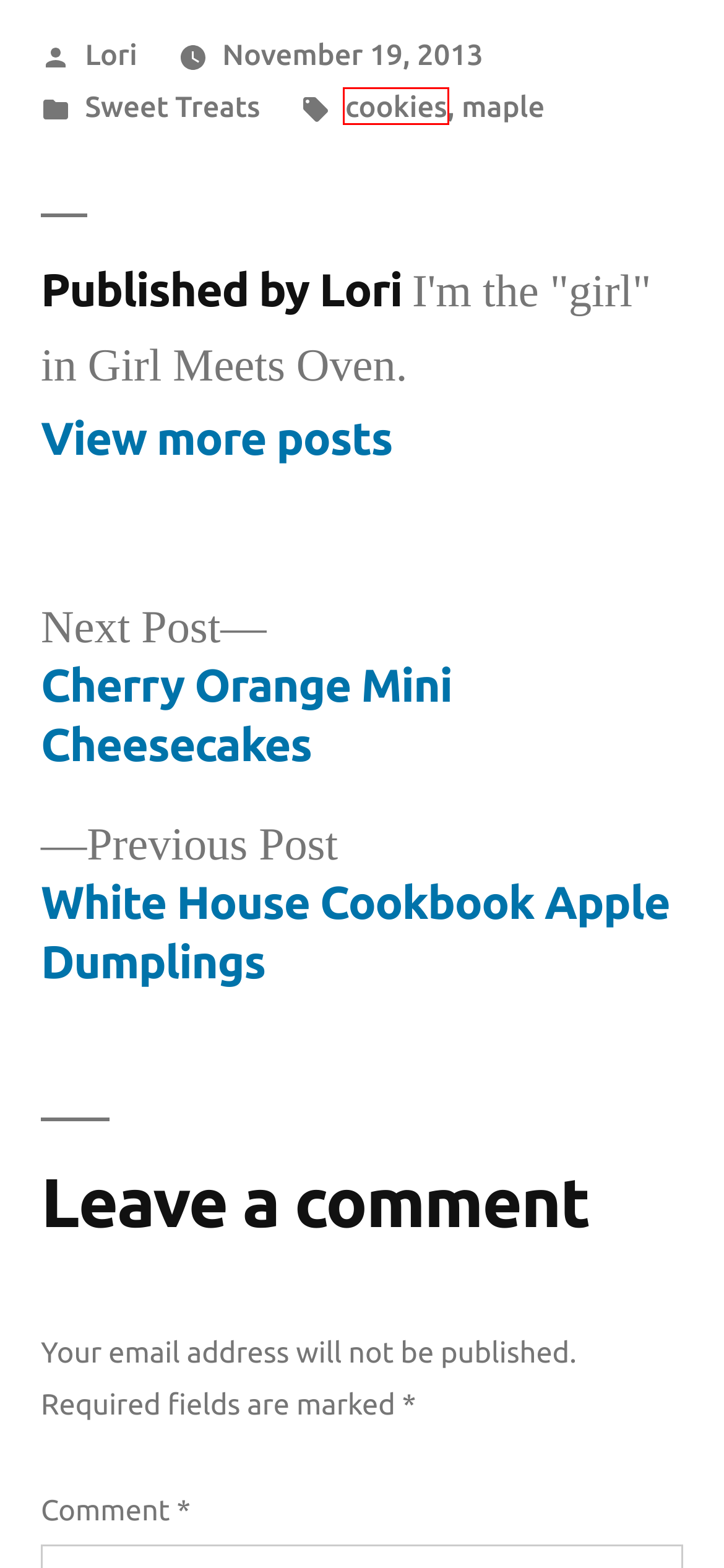Observe the screenshot of a webpage with a red bounding box highlighting an element. Choose the webpage description that accurately reflects the new page after the element within the bounding box is clicked. Here are the candidates:
A. Girl Meets Oven – & bakes up fun treats with tasty stories
B. maple – Girl Meets Oven
C. cookies – Girl Meets Oven
D. Lori – Girl Meets Oven
E. Cherry Orange Mini Cheesecakes – Girl Meets Oven
F. White House Cookbook Apple Dumplings – Girl Meets Oven
G. Blog Tool, Publishing Platform, and CMS – WordPress.org
H. Sweet Treats – Girl Meets Oven

C